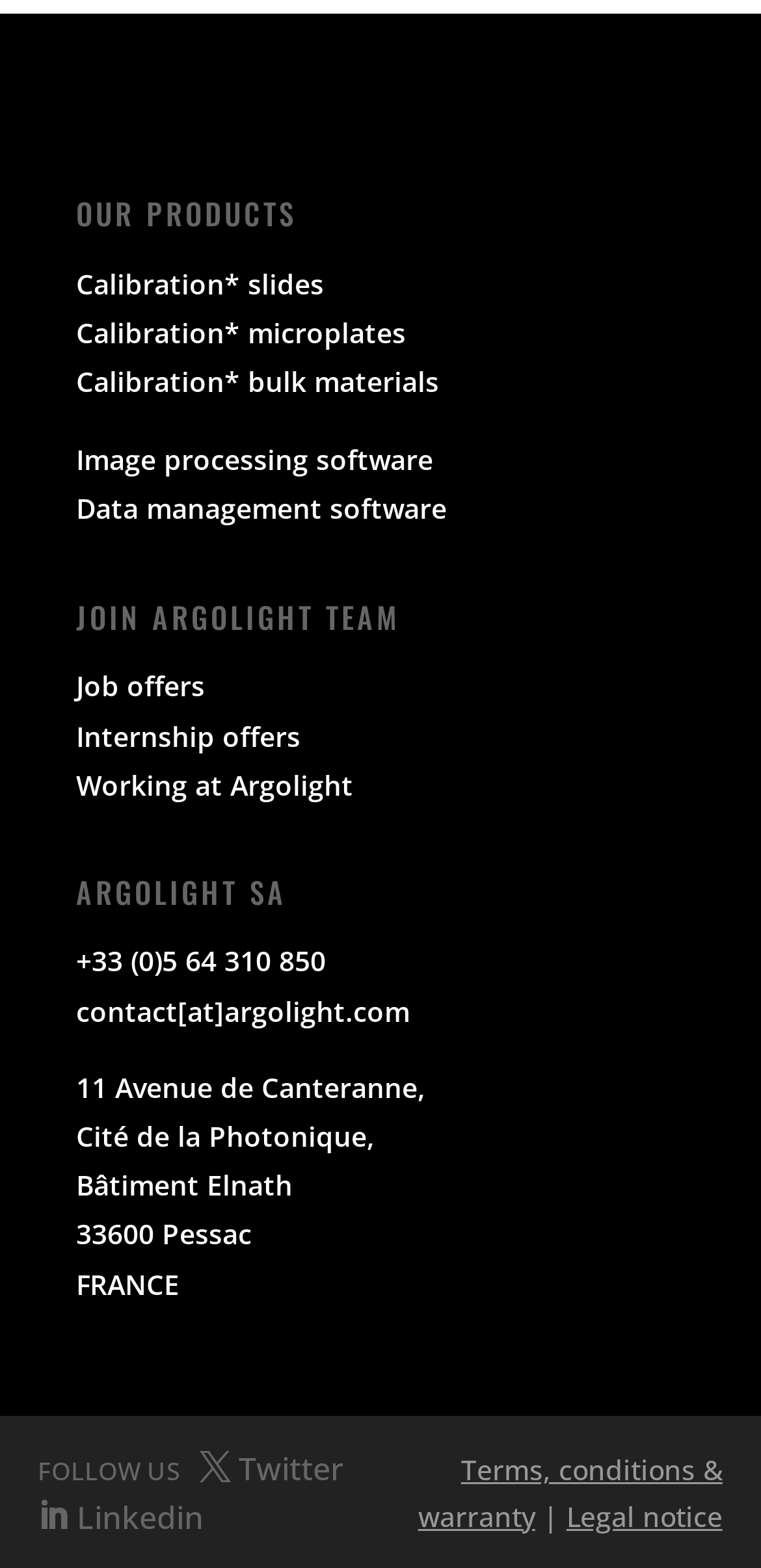Respond with a single word or phrase for the following question: 
What job opportunities are available at Argolight?

Job offers, internships